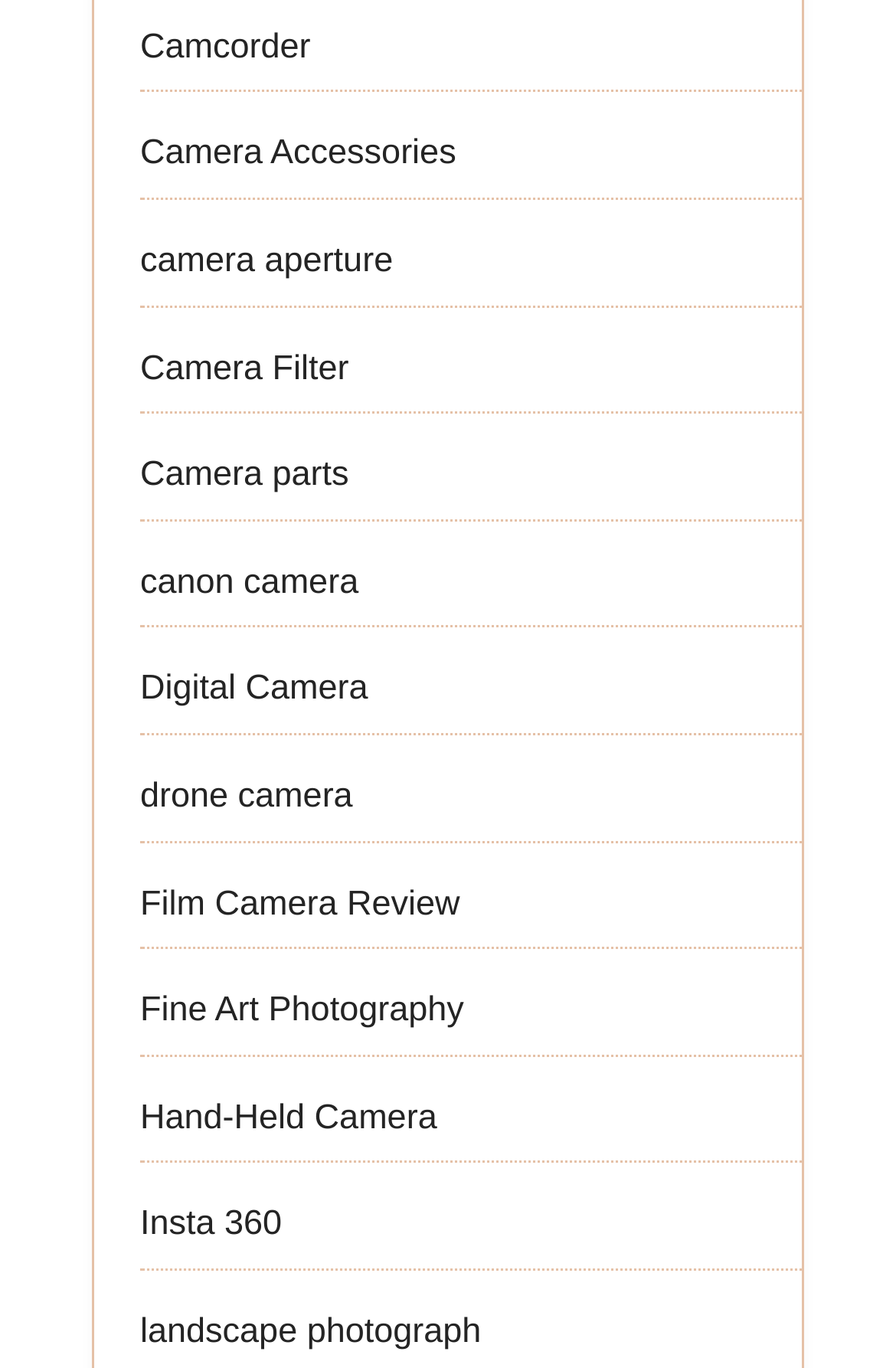What type of photography is 'Landscape Photograph' about?
Answer the question based on the image using a single word or a brief phrase.

Landscape